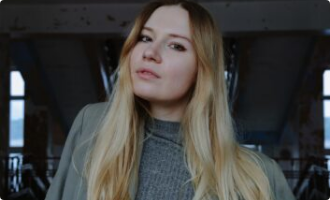What is the woman wearing?
Using the image as a reference, answer with just one word or a short phrase.

Gray sweater